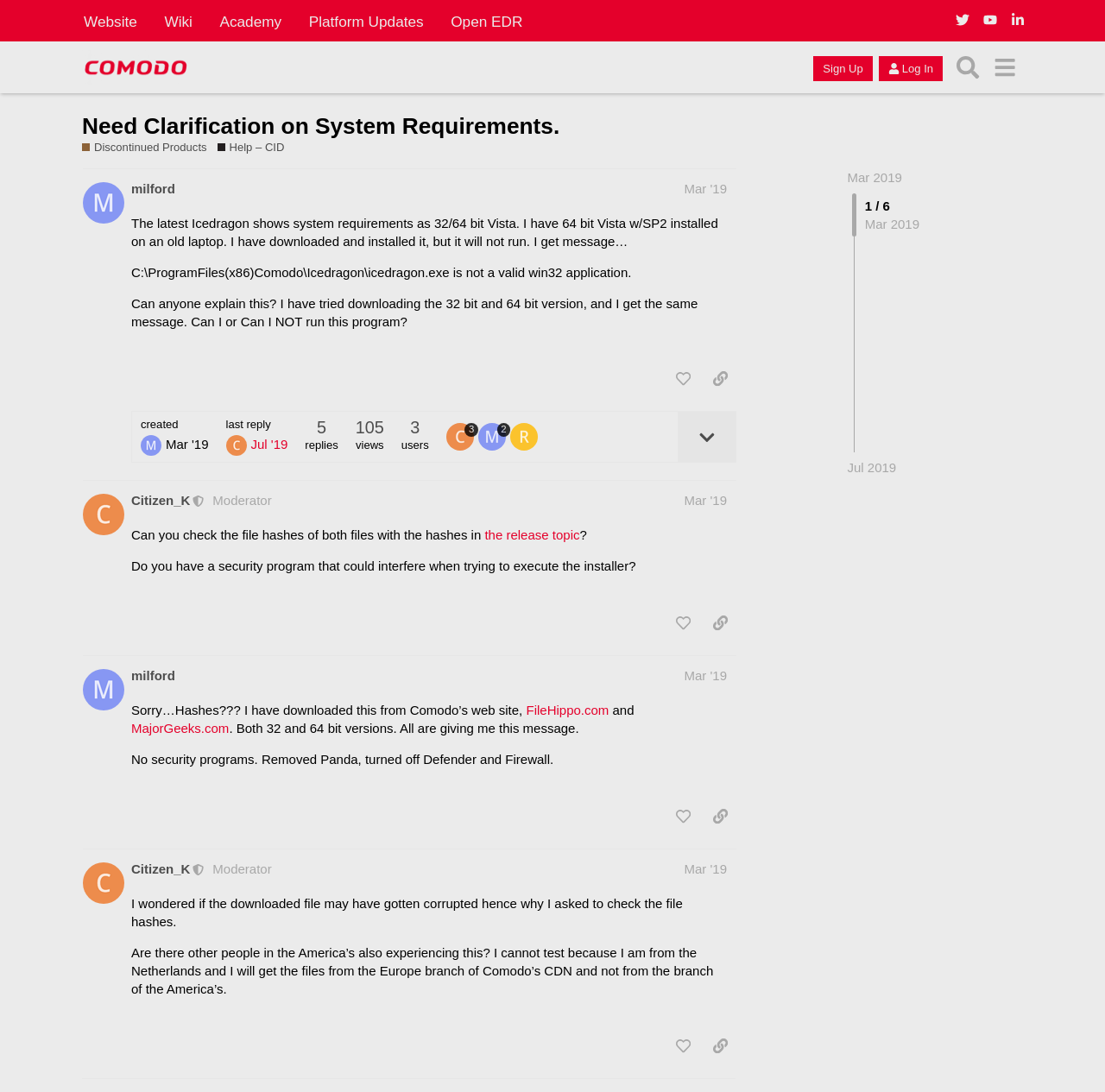Locate the bounding box coordinates of the element that should be clicked to execute the following instruction: "Like the first post".

[0.604, 0.334, 0.633, 0.361]